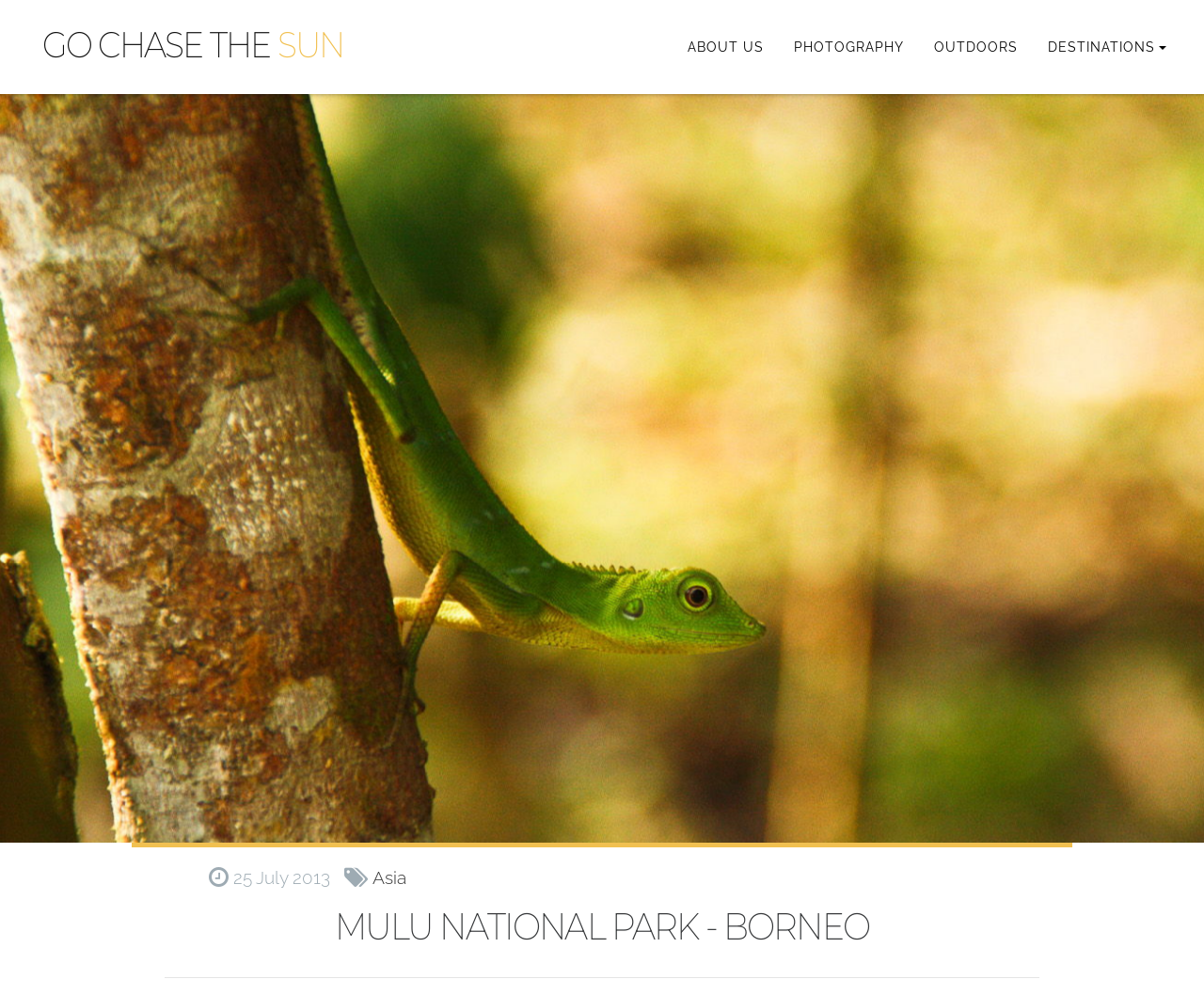What is the theme of the outdoor activities?
By examining the image, provide a one-word or phrase answer.

Jungle